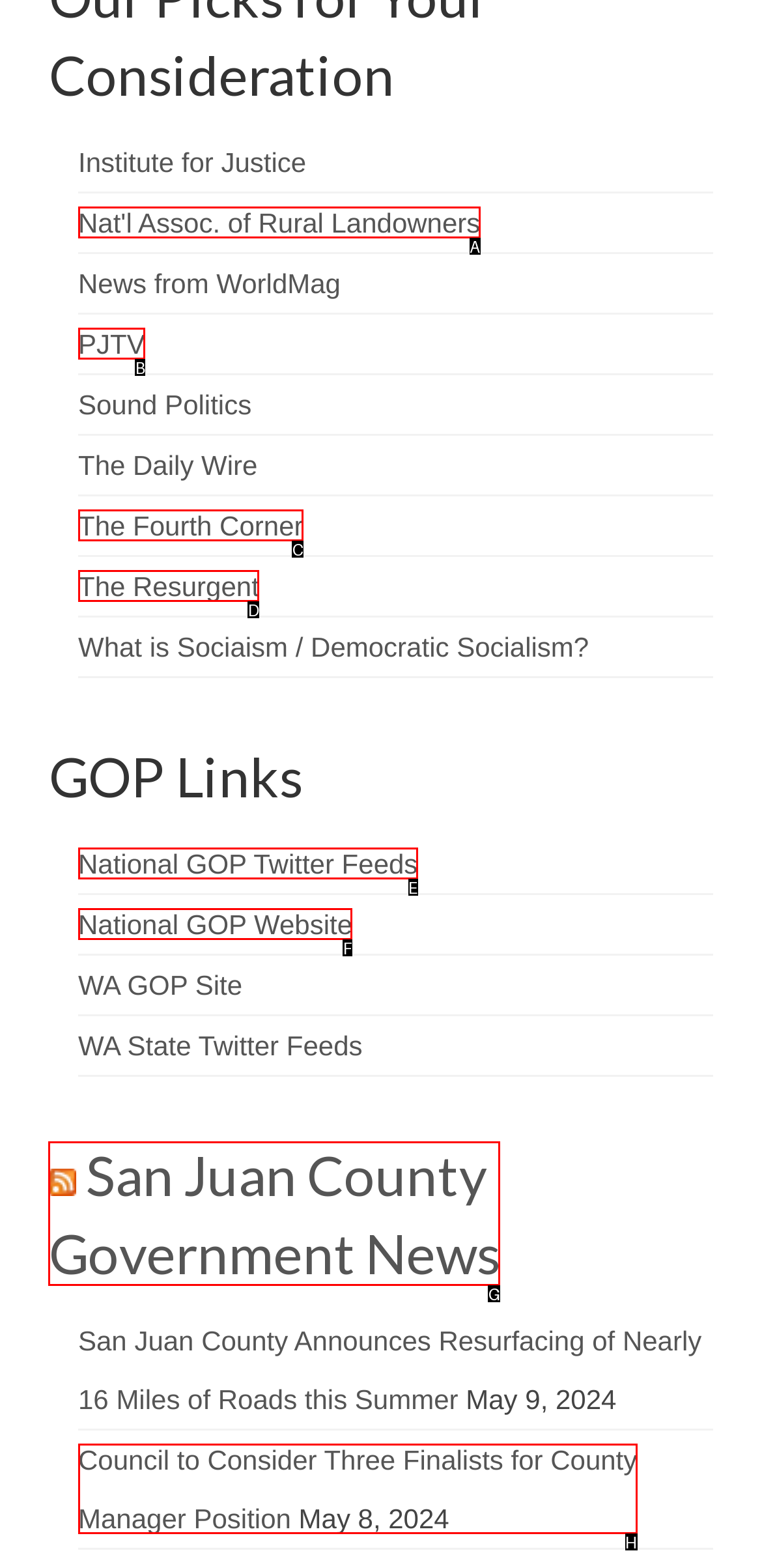Identify which HTML element to click to fulfill the following task: go to San Juan County Government News. Provide your response using the letter of the correct choice.

G